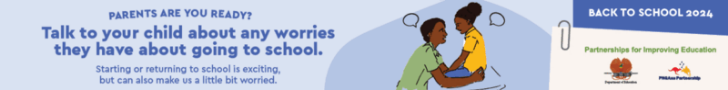What is the relationship between the two individuals in the illustration?
Answer the question with a detailed explanation, including all necessary information.

The illustration on the banner features a parent and a child, highlighting the importance of communication between them about school-related worries, which suggests a close and supportive relationship.